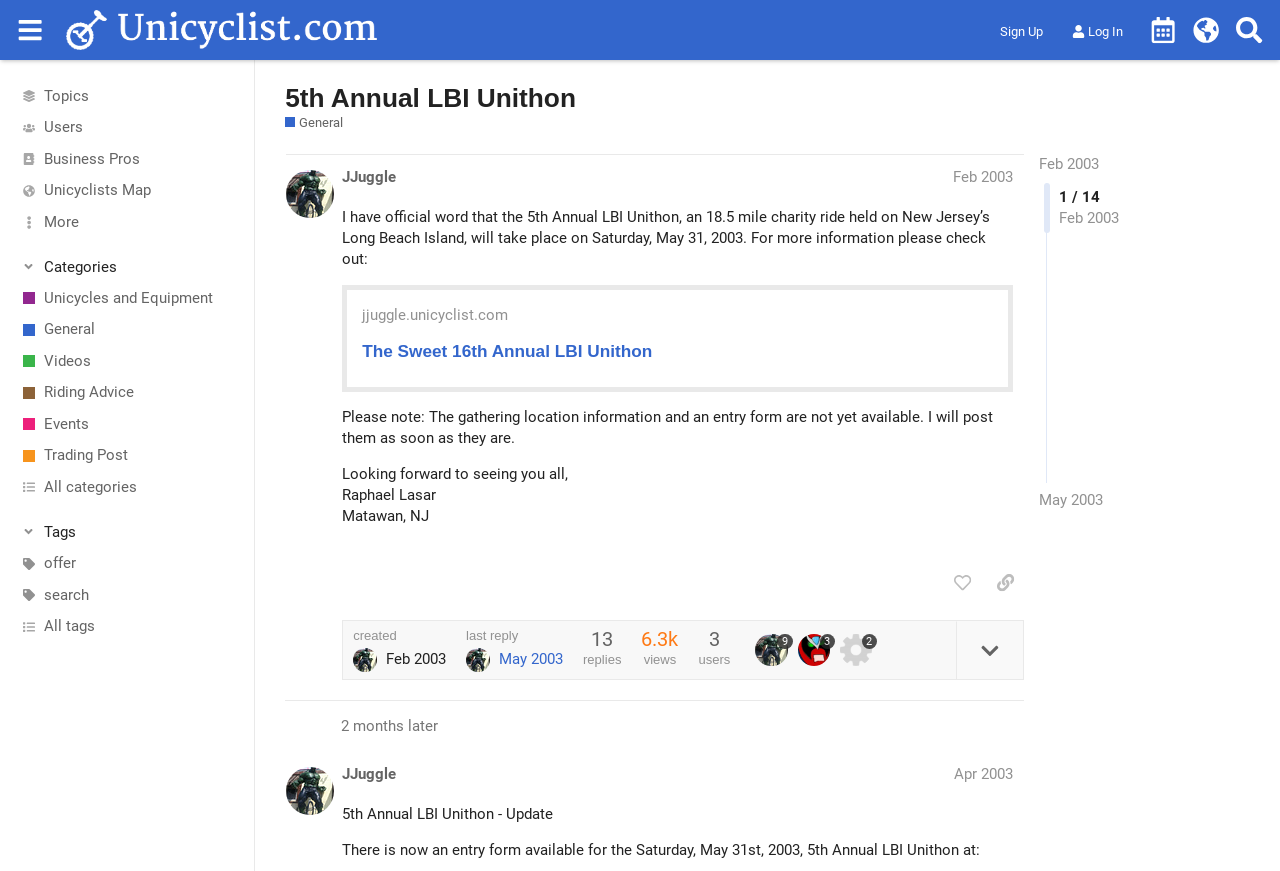Please locate the bounding box coordinates of the element that needs to be clicked to achieve the following instruction: "Click on the 'Sign Up' button". The coordinates should be four float numbers between 0 and 1, i.e., [left, top, right, bottom].

[0.773, 0.02, 0.824, 0.053]